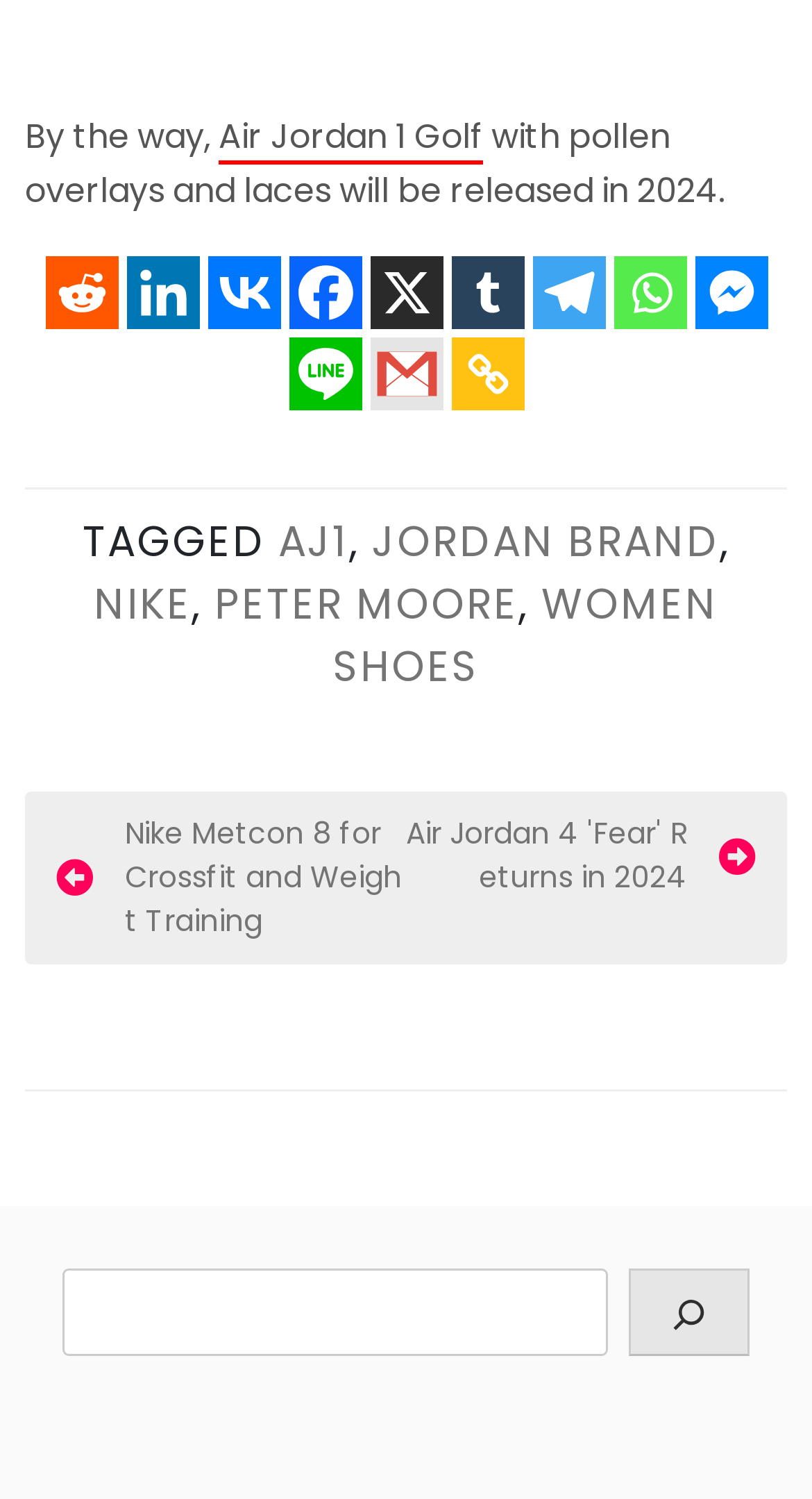Based on the visual content of the image, answer the question thoroughly: What is the navigation section for?

The navigation section at the bottom of the webpage has a heading 'Post navigation' and links to other posts, indicating that it is used to navigate between different posts on the webpage.